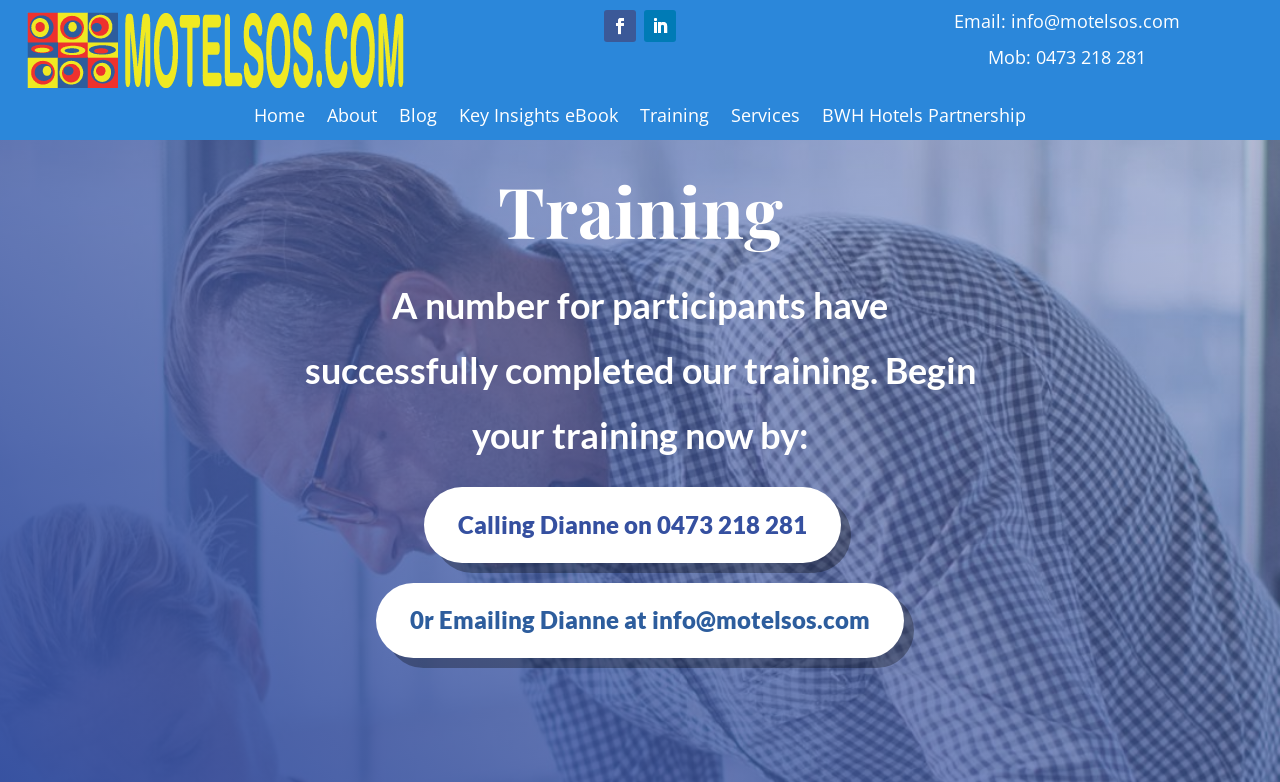Using details from the image, please answer the following question comprehensively:
How many navigation links are there?

I counted the number of navigation links by looking at the links 'Home', 'About', 'Blog', 'Key Insights eBook', 'Training', 'Services', and 'BWH Hotels Partnership' which are located horizontally across the page.